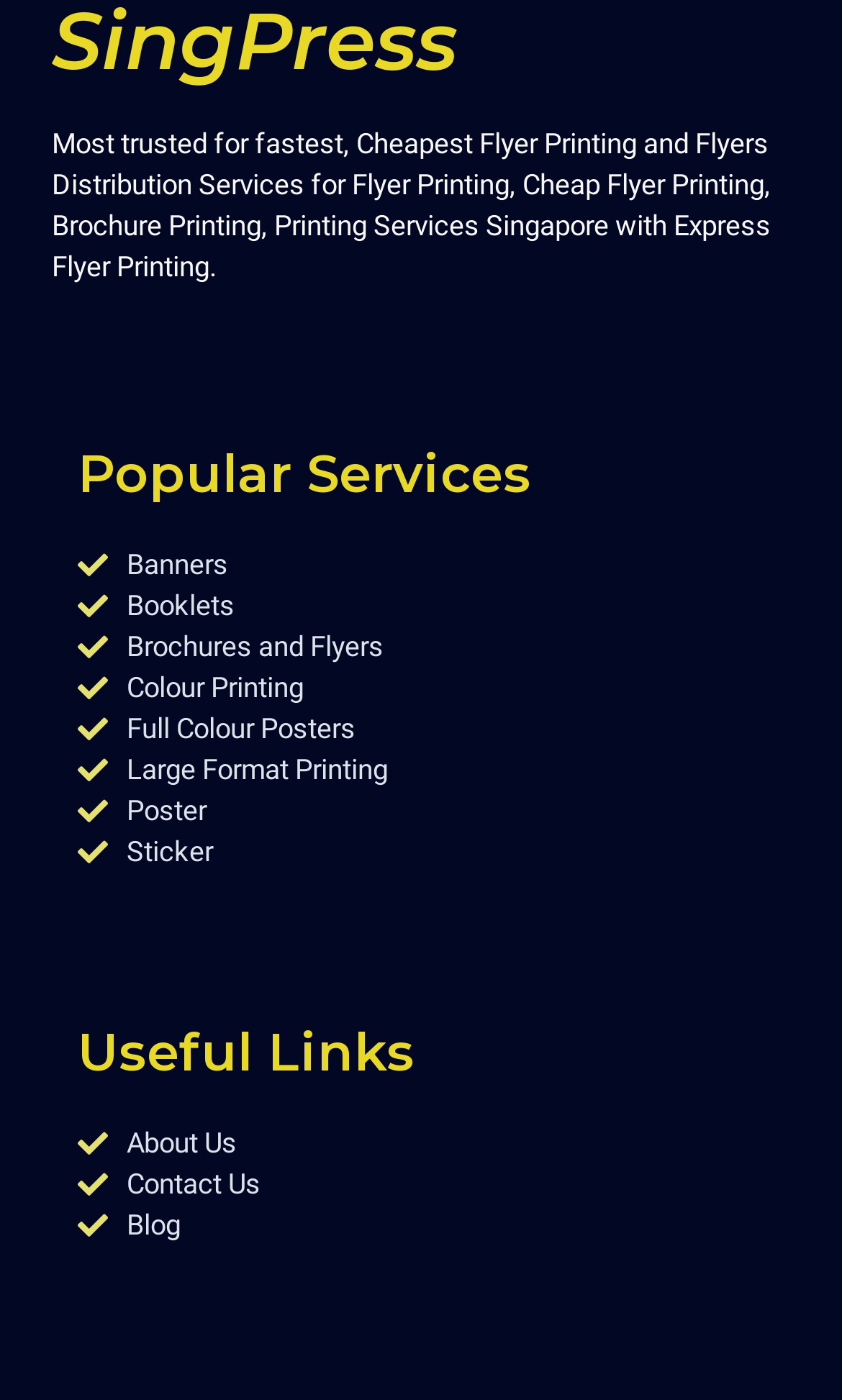What is the focus of the company?
Answer the question with as much detail as you can, using the image as a reference.

The company seems to focus on flyer printing and distribution services, as mentioned in the static text at the top of the webpage with a bounding box coordinate of [0.062, 0.092, 0.915, 0.203].